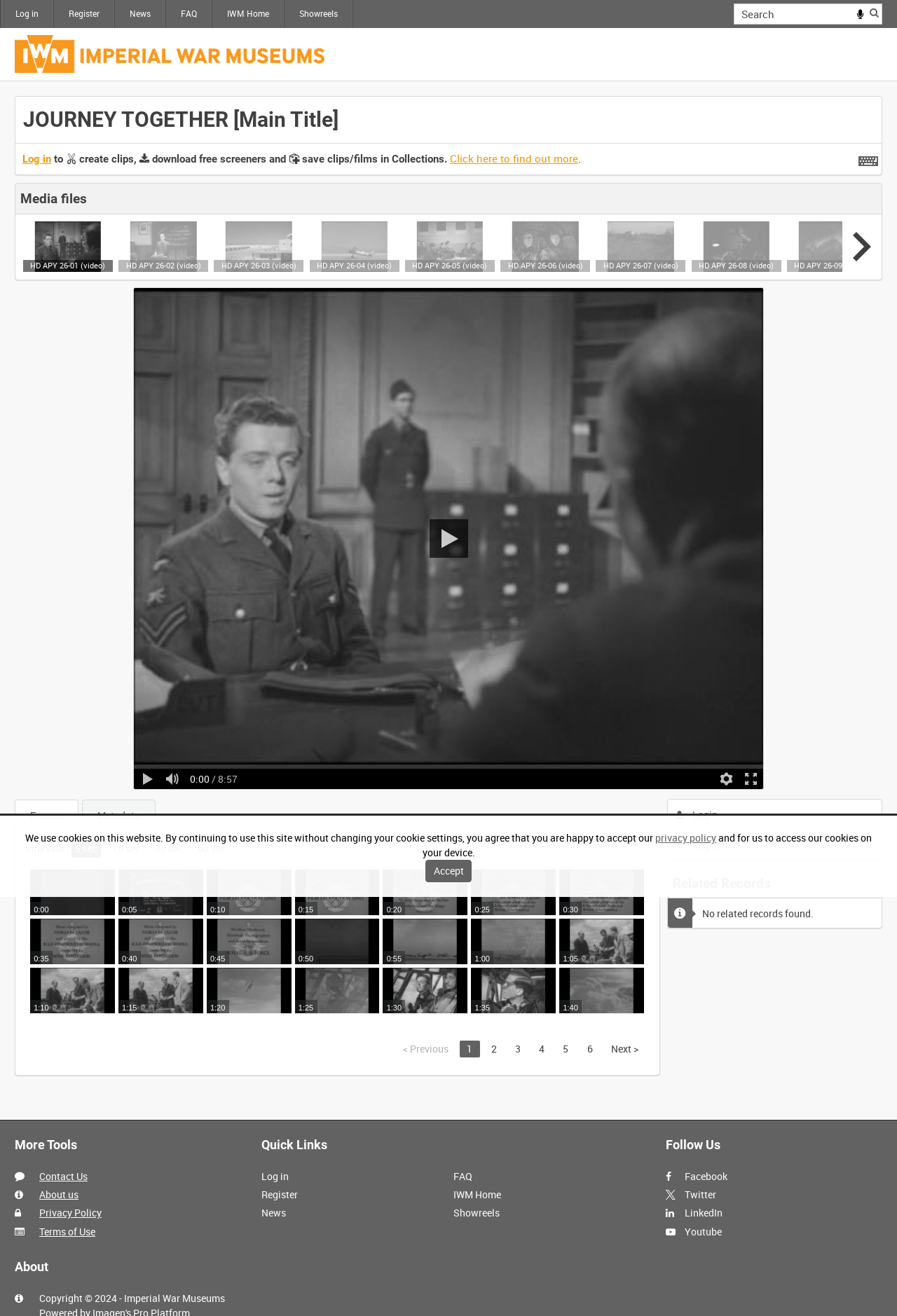Please find and generate the text of the main heading on the webpage.

JOURNEY TOGETHER [Main Title]